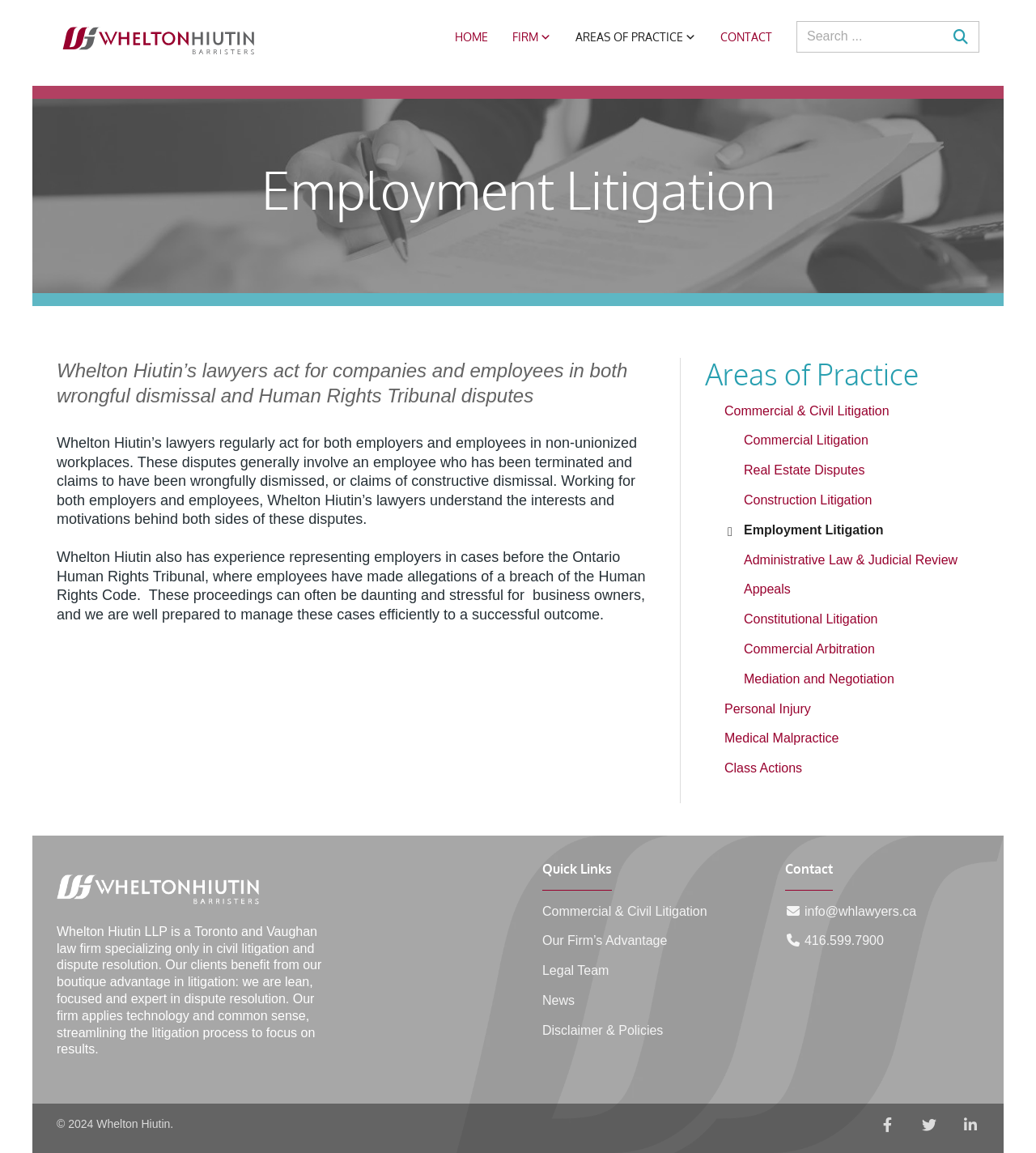What is the purpose of Whelton Hiutin's lawyers?
Answer with a single word or phrase, using the screenshot for reference.

Act for companies and employees